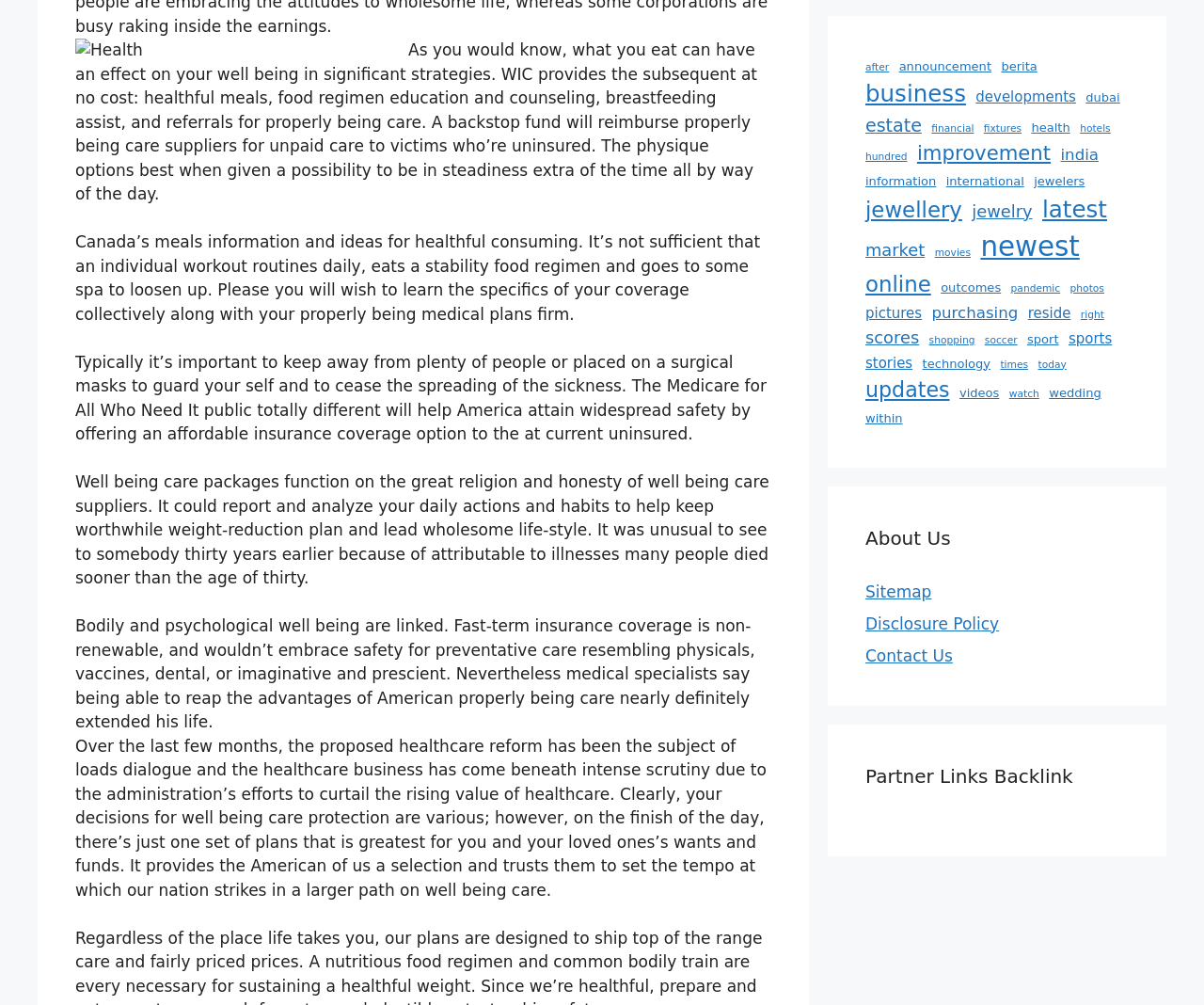Identify the bounding box for the element characterized by the following description: "Disclosure Policy".

[0.719, 0.611, 0.83, 0.63]